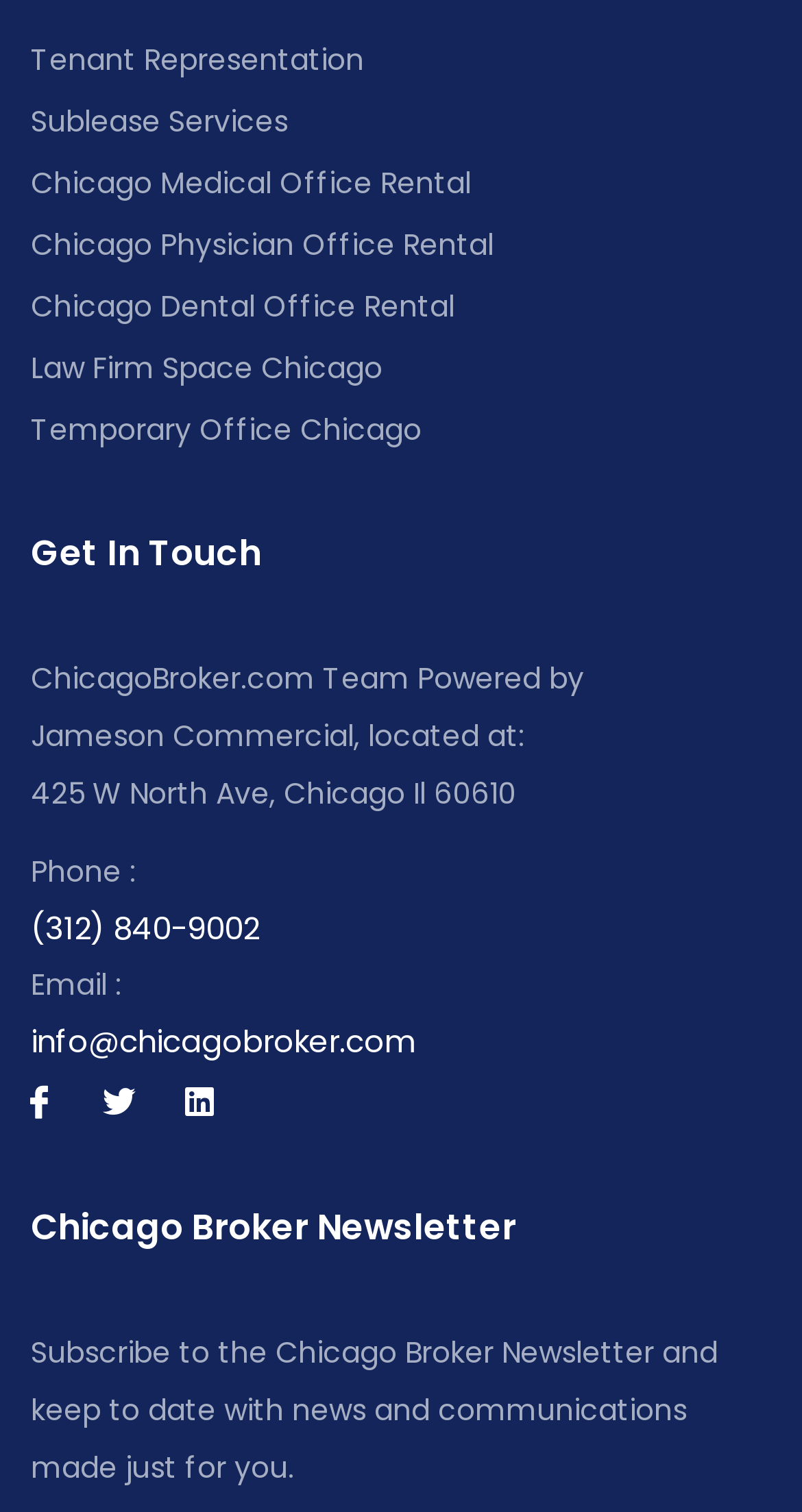Please identify the bounding box coordinates of the area that needs to be clicked to fulfill the following instruction: "Click on Tenant Representation."

[0.038, 0.022, 0.962, 0.058]